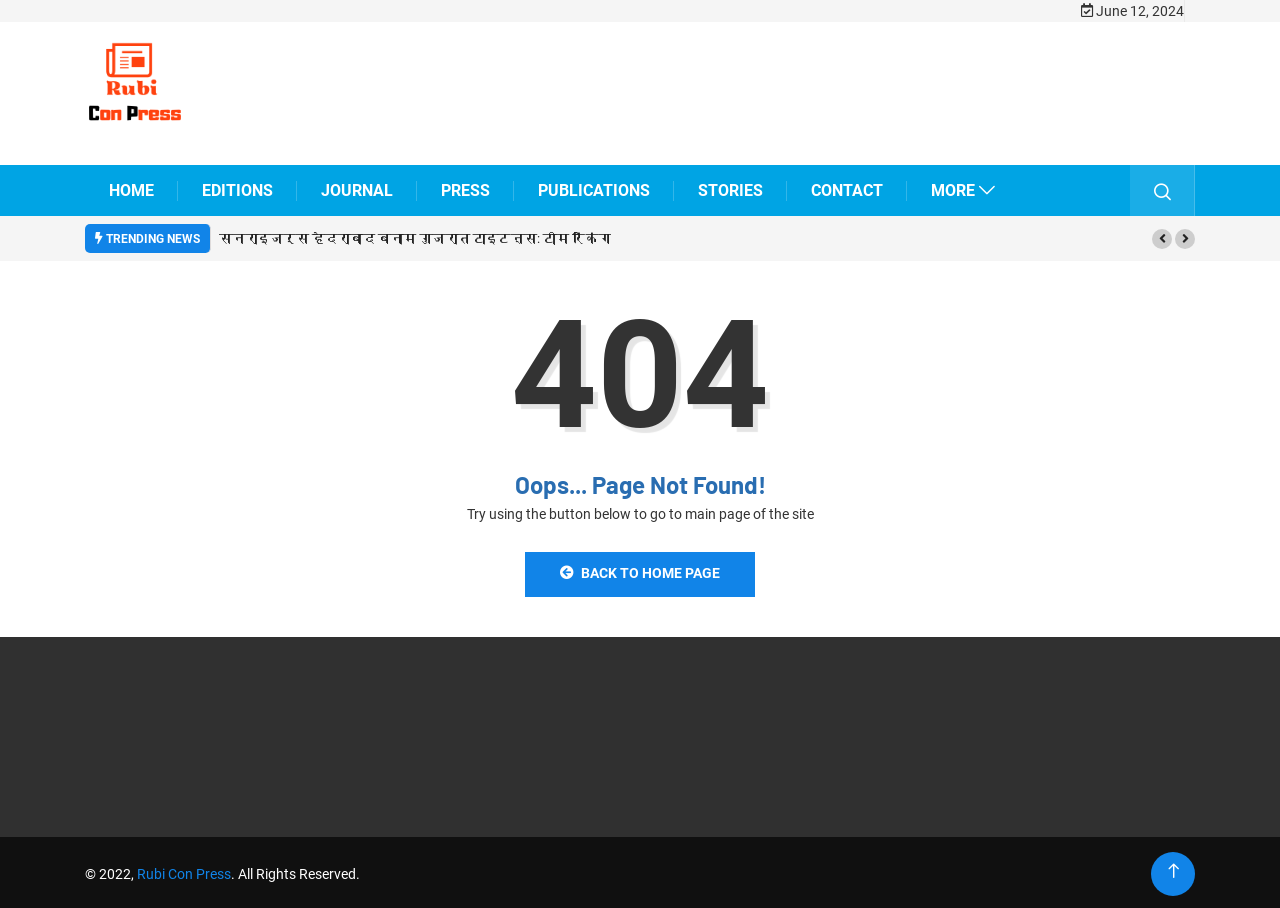What is the name of the website?
Please answer the question with as much detail as possible using the screenshot.

The name of the website is mentioned in the top-left corner of the webpage, which is 'Rubi Con Press', and it is also mentioned in the footer section.